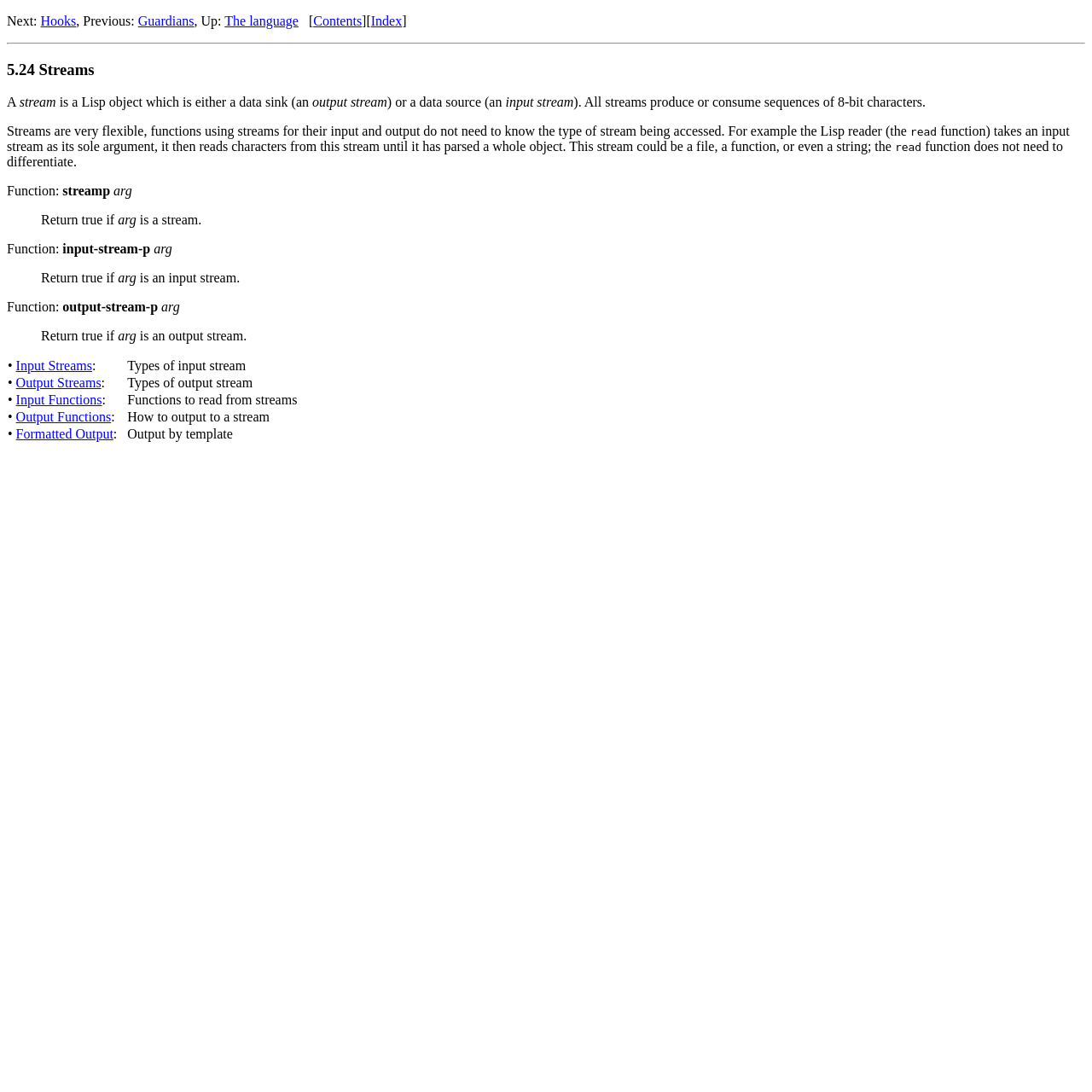Please give a short response to the question using one word or a phrase:
What is the purpose of the streamp function?

To return true if arg is a stream